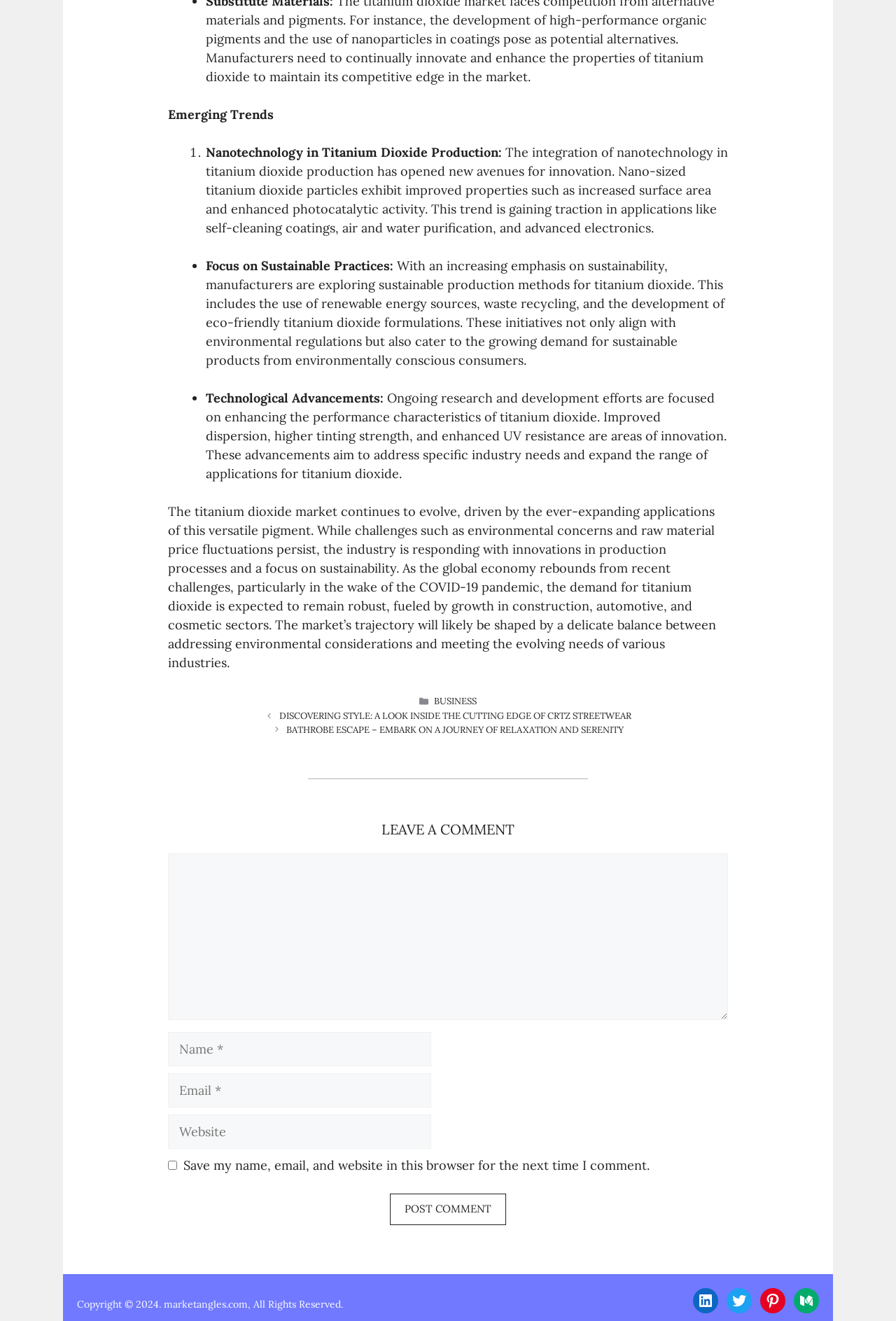Kindly determine the bounding box coordinates for the clickable area to achieve the given instruction: "Click the 'LinkedIn' link".

[0.773, 0.975, 0.802, 0.994]